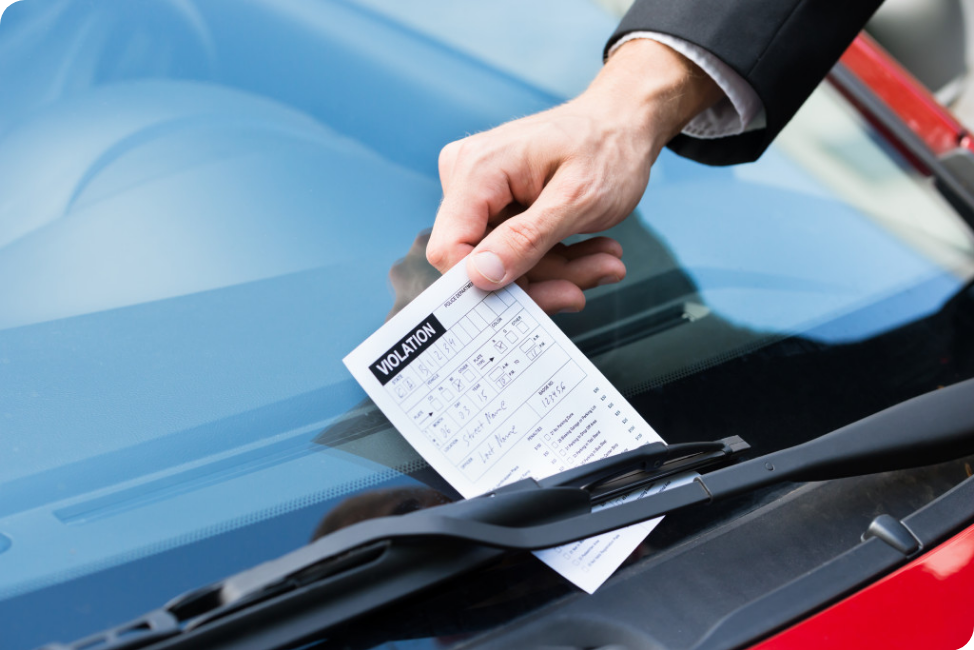Provide a comprehensive description of the image.

The image depicts a hand placing a traffic violation ticket on the windshield of a car. The ticket, prominently marked with the word "VIOLATION" at the top, indicates that the vehicle has been cited for a traffic law infraction. The scene suggests the urgency and tension often associated with receiving such a ticket, especially in the context of a medical emergency, as explored in the accompanying article titled "Legal Rights: Traffic Violations During a Medical Emergency." The article addresses the challenges individuals face when dealing with traffic violations while responding to urgent medical situations, emphasizing the legal rights available to protect them during these stressful occurrences.